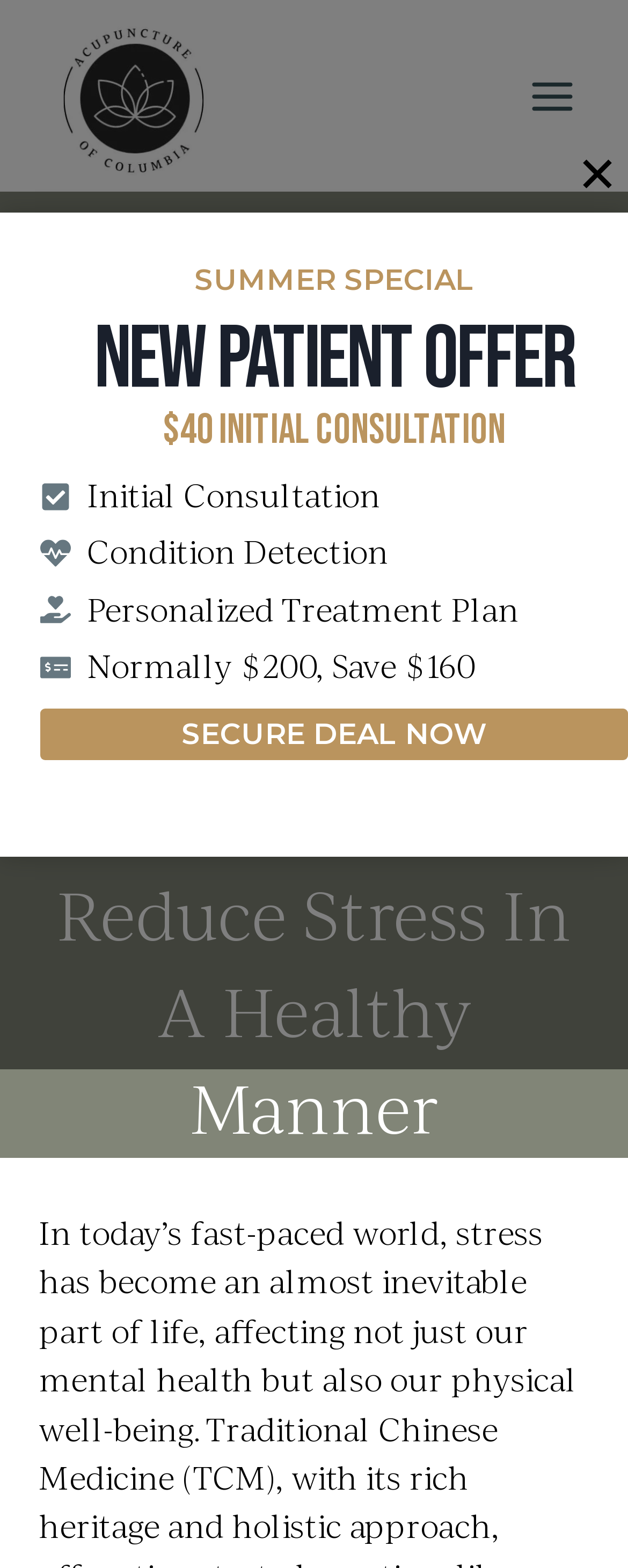Create a detailed narrative describing the layout and content of the webpage.

The webpage is about Acupuncture of Columbia Missouri, a traditional Chinese medicinal approach to reducing stress in a healthy manner. At the top left corner, there is a link and an image with the same name, "Acupuncture of Columbia Missouri". 

To the top right, there is a button to "Open menu". Below the link and image, there is a heading that repeats the title of the webpage. 

On the left side of the page, there is a prominent section with a summer special offer for new patients. This section has a heading "NEW PATIENT OFFER" and details a discounted initial consultation package, normally $200, now available for $40. There is a call-to-action link "SECURE DEAL NOW" to take advantage of this offer.

At the top right corner, there is a "Close" button with a small image next to it.